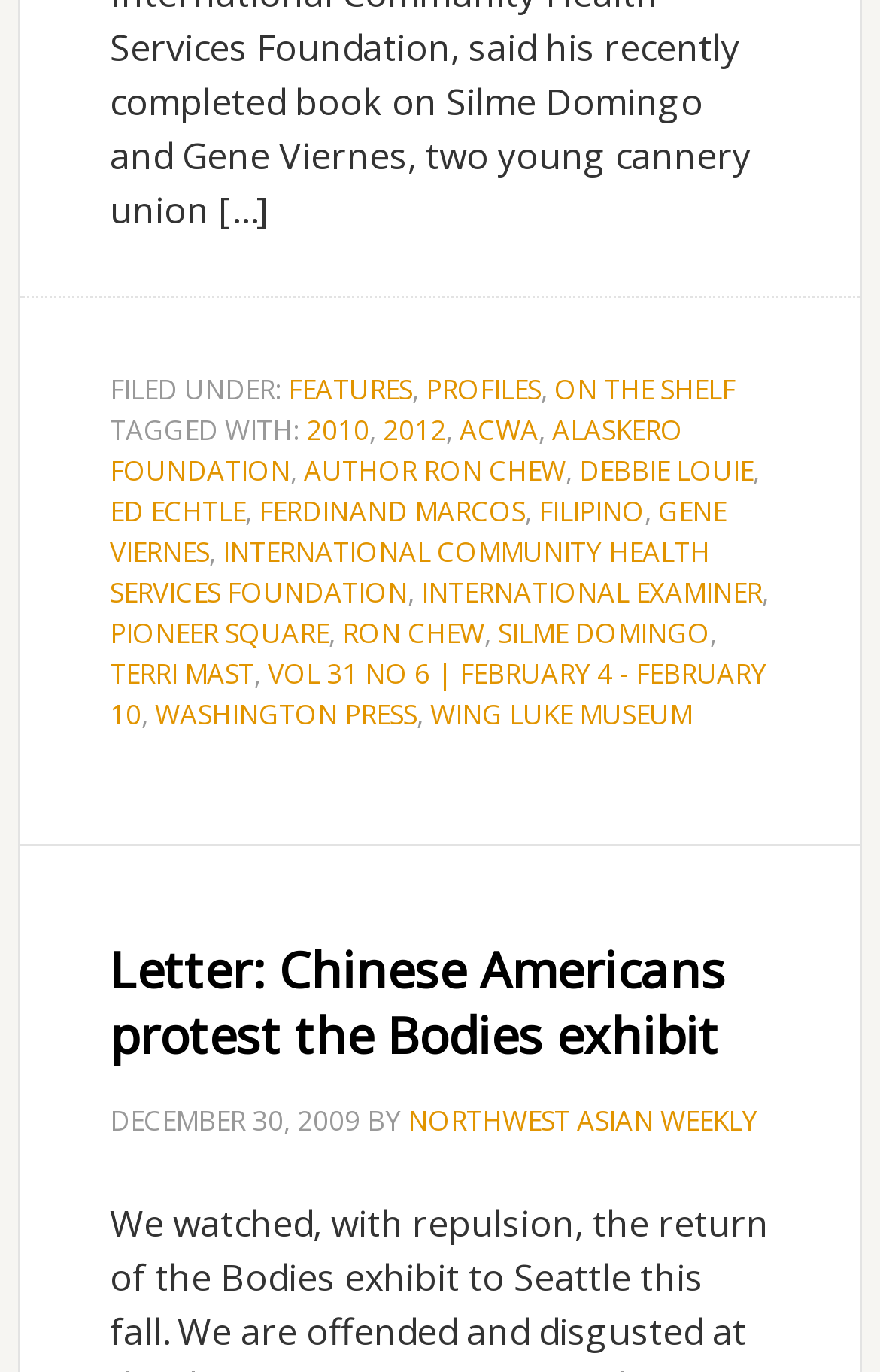Determine the bounding box coordinates for the UI element matching this description: "Chat Via Whatsapp".

None